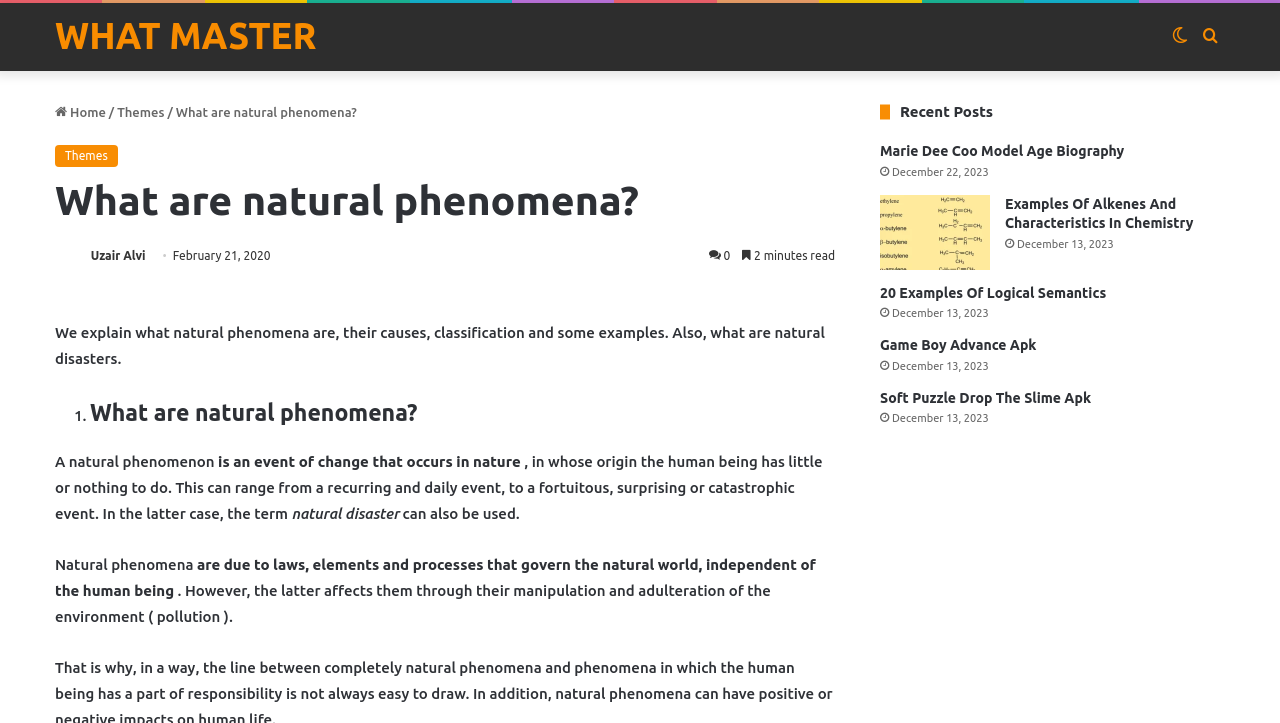Give a detailed account of the webpage's layout and content.

This webpage is about natural phenomena, their causes, classification, and examples, as well as natural disasters. At the top, there is a primary navigation bar with links to "WHAT MASTER", "Search for", and "Switch skin". Below the navigation bar, there is a header section with links to "Home", "Themes", and the title of the webpage "What are natural phenomena?".

On the left side of the page, there is a section with a photo of Uzair Alvi, the author, along with their name and the date of publication, February 21, 2020. Next to the author's section, there is a main content area that explains what natural phenomena are, their causes, and classification. The text is divided into paragraphs and includes headings, such as "What are natural phenomena?".

The main content area is followed by a list of recent posts on the right side of the page, which includes links to other articles, such as "Marie Dee Coo Model Age Biography", "Examples Of Alkenes And Characteristics In Chemistry", and "20 Examples Of Logical Semantics", along with their publication dates. Some of these links also have accompanying images.